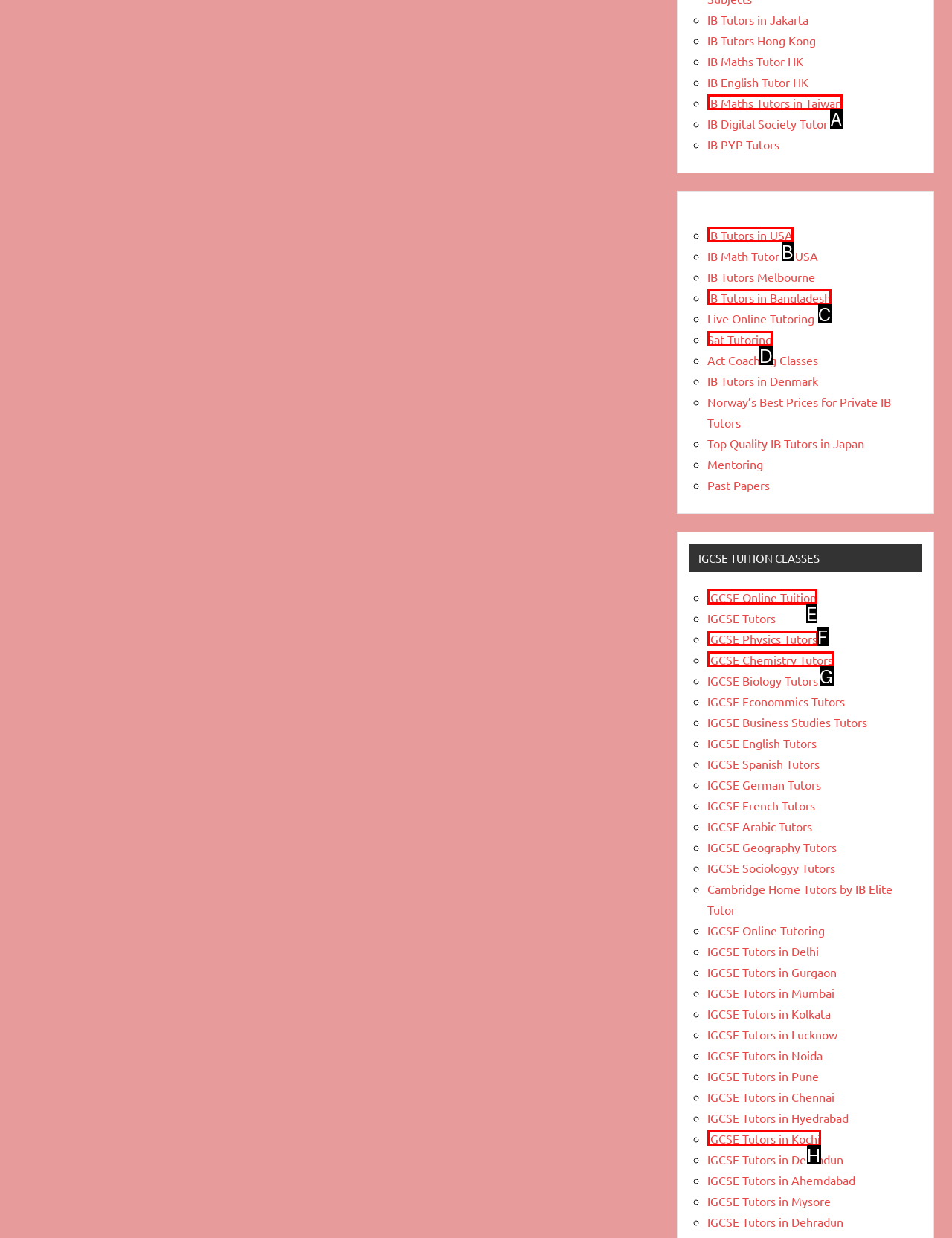Identify the letter that best matches this UI element description: IB Tutors in USA
Answer with the letter from the given options.

B